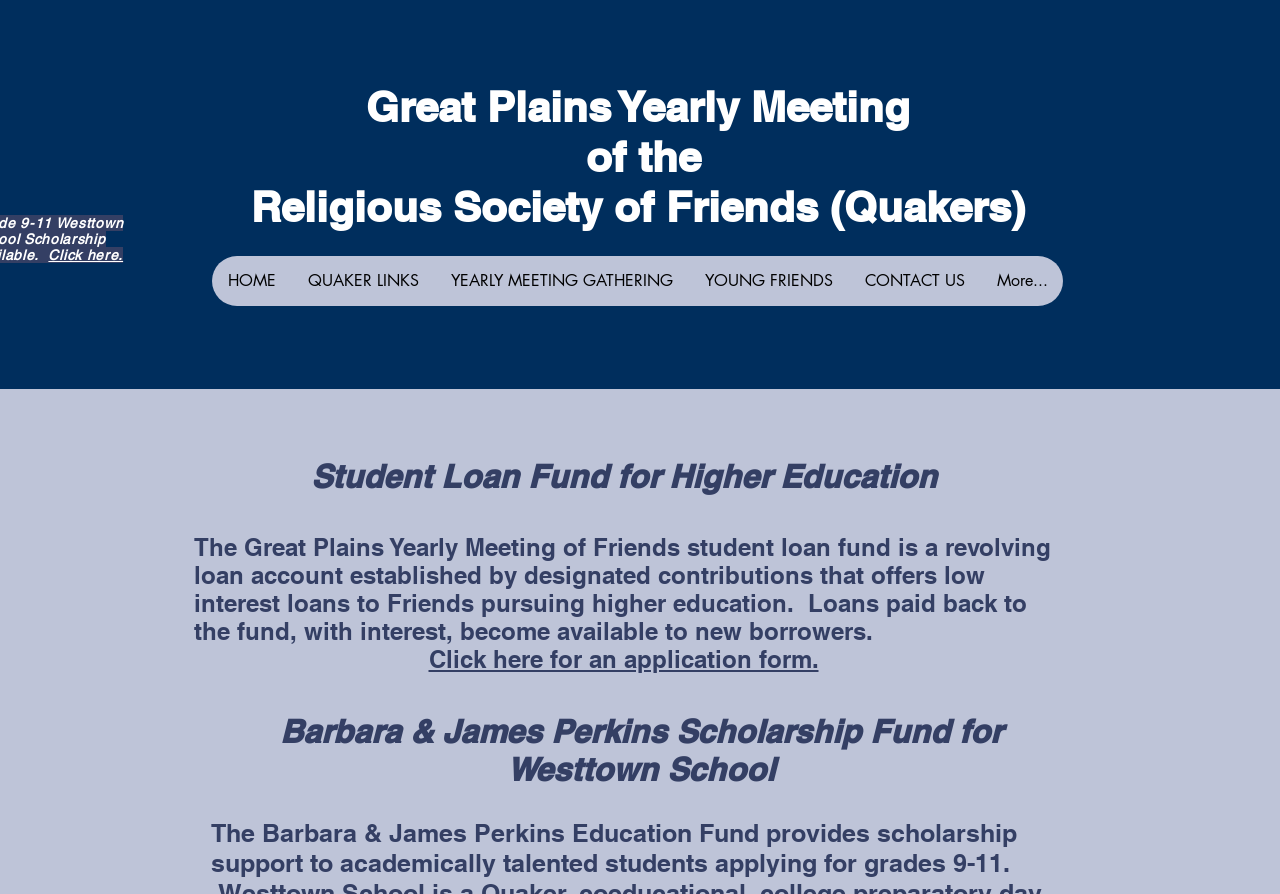Identify the bounding box coordinates of the area that should be clicked in order to complete the given instruction: "Click on the link to learn more about Great Plains Yearly Meeting". The bounding box coordinates should be four float numbers between 0 and 1, i.e., [left, top, right, bottom].

[0.196, 0.092, 0.8, 0.26]